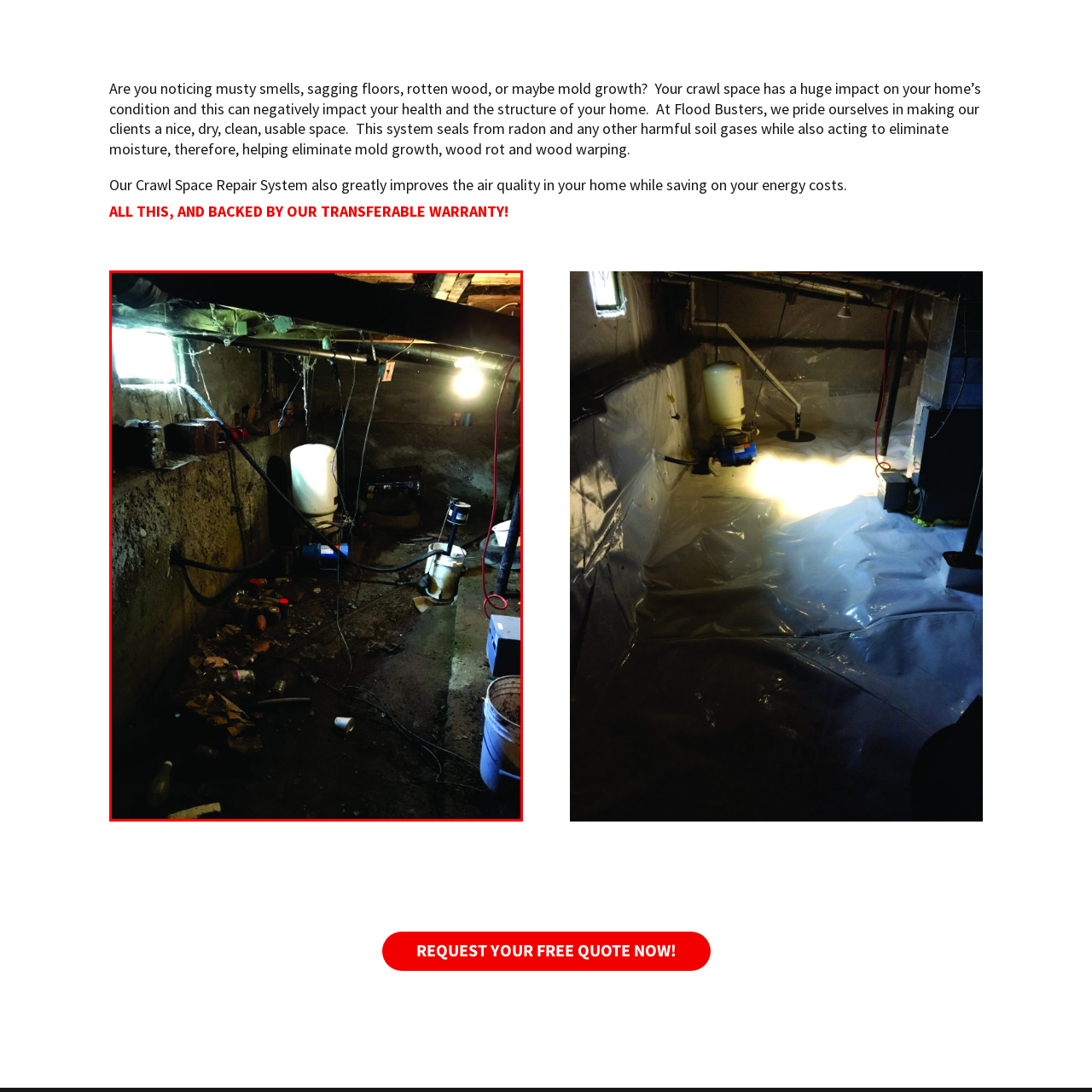Narrate the specific details and elements found within the red-bordered image.

The image depicts a dimly lit crawl space that is indicative of moisture and potential water damage issues. The space is cluttered with various items, including a white tank, pipes, and electrical wires hanging from the ceiling. Light bulbs can be seen illuminating the area, but overall the environment appears damp and unkempt. This scene highlights the risks associated with crawl spaces, such as sagging floors, musty odors, and mold growth, which can negatively impact both health and home structure. It's a visual representation of why professional crawl space repair systems are essential for improving air quality and preventing further damage.